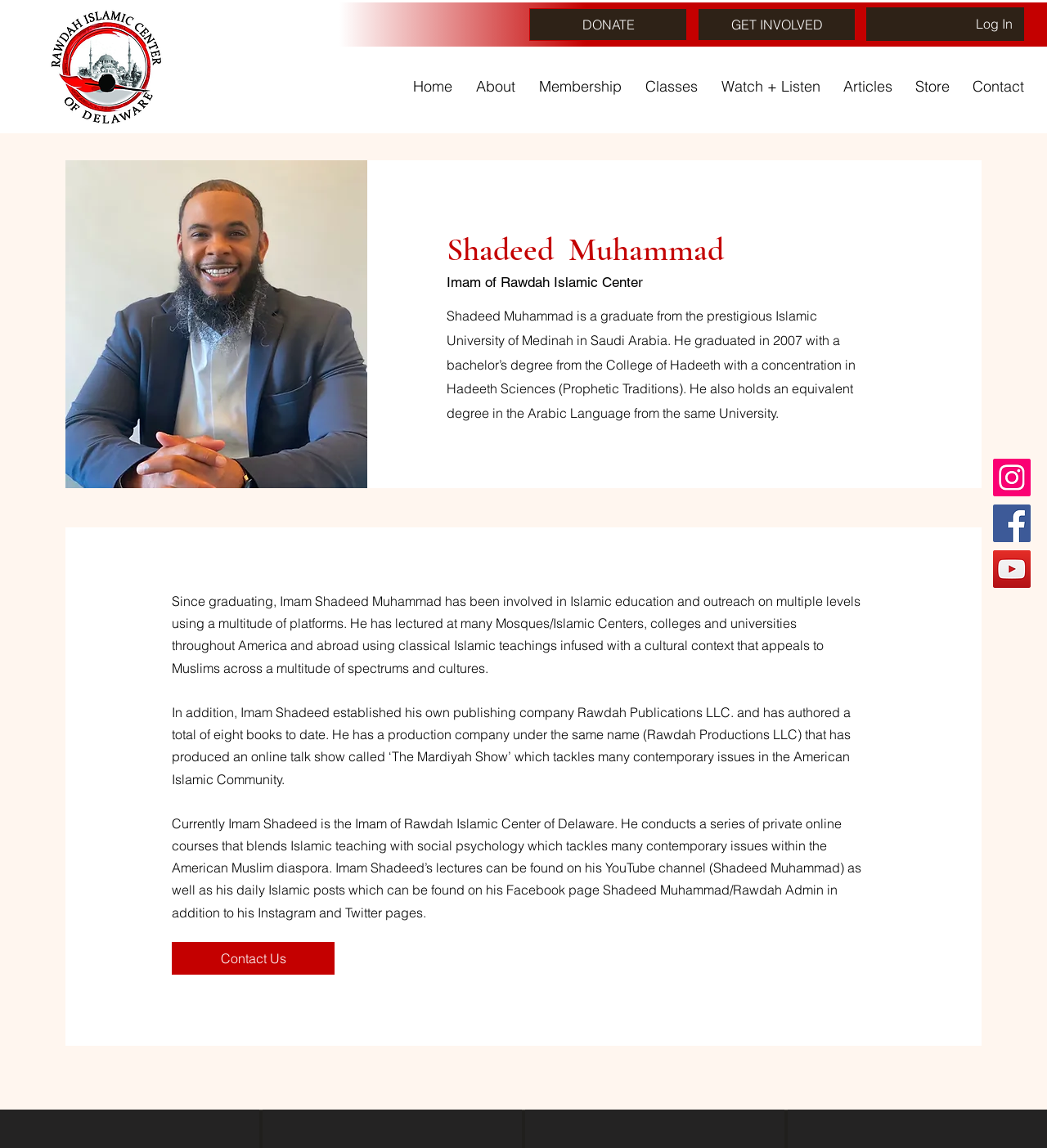Determine the bounding box coordinates for the clickable element required to fulfill the instruction: "Donate to the center". Provide the coordinates as four float numbers between 0 and 1, i.e., [left, top, right, bottom].

[0.505, 0.007, 0.656, 0.036]